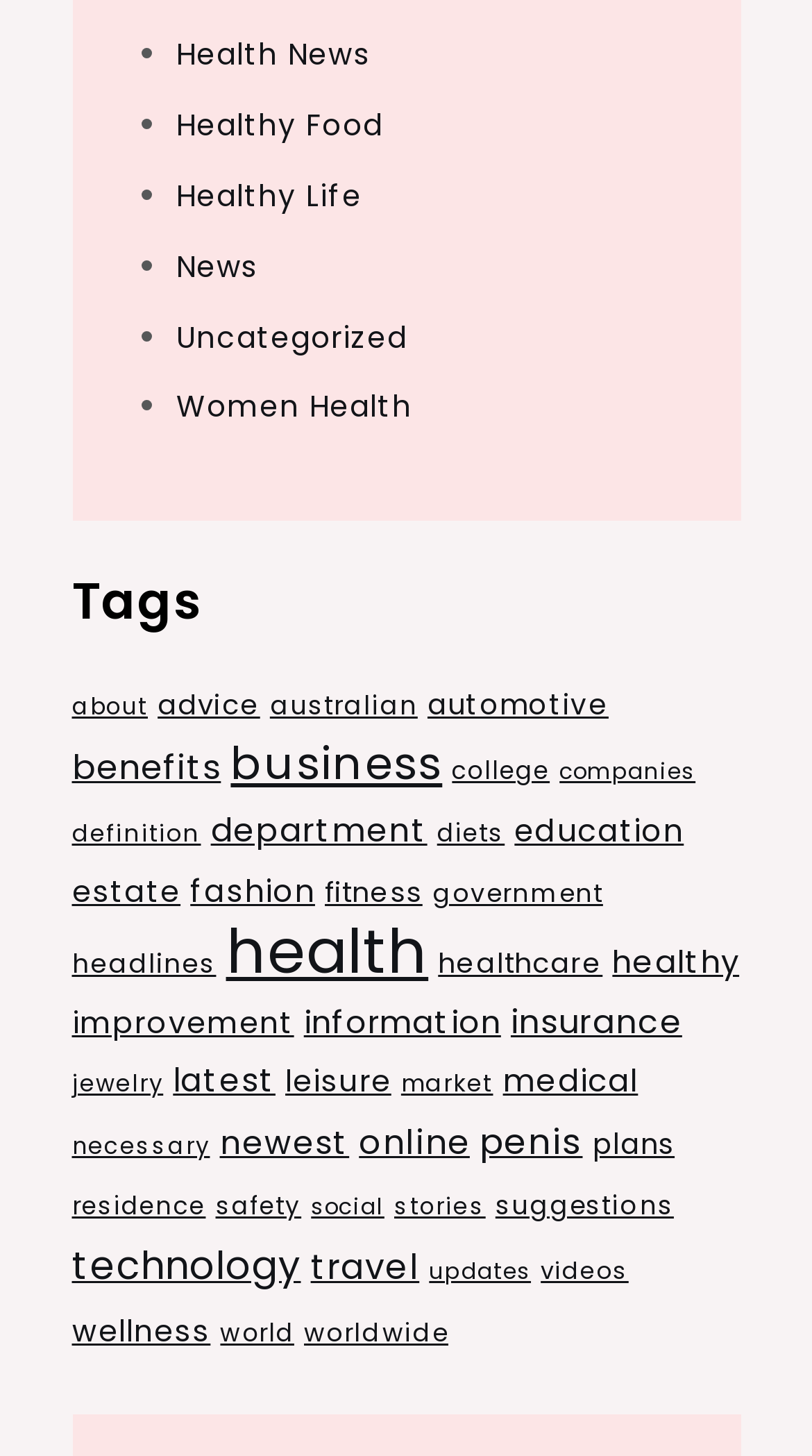Locate the UI element described by aria-label="Toggle Menu" in the provided webpage screenshot. Return the bounding box coordinates in the format (top-left x, top-left y, bottom-right x, bottom-right y), ensuring all values are between 0 and 1.

None